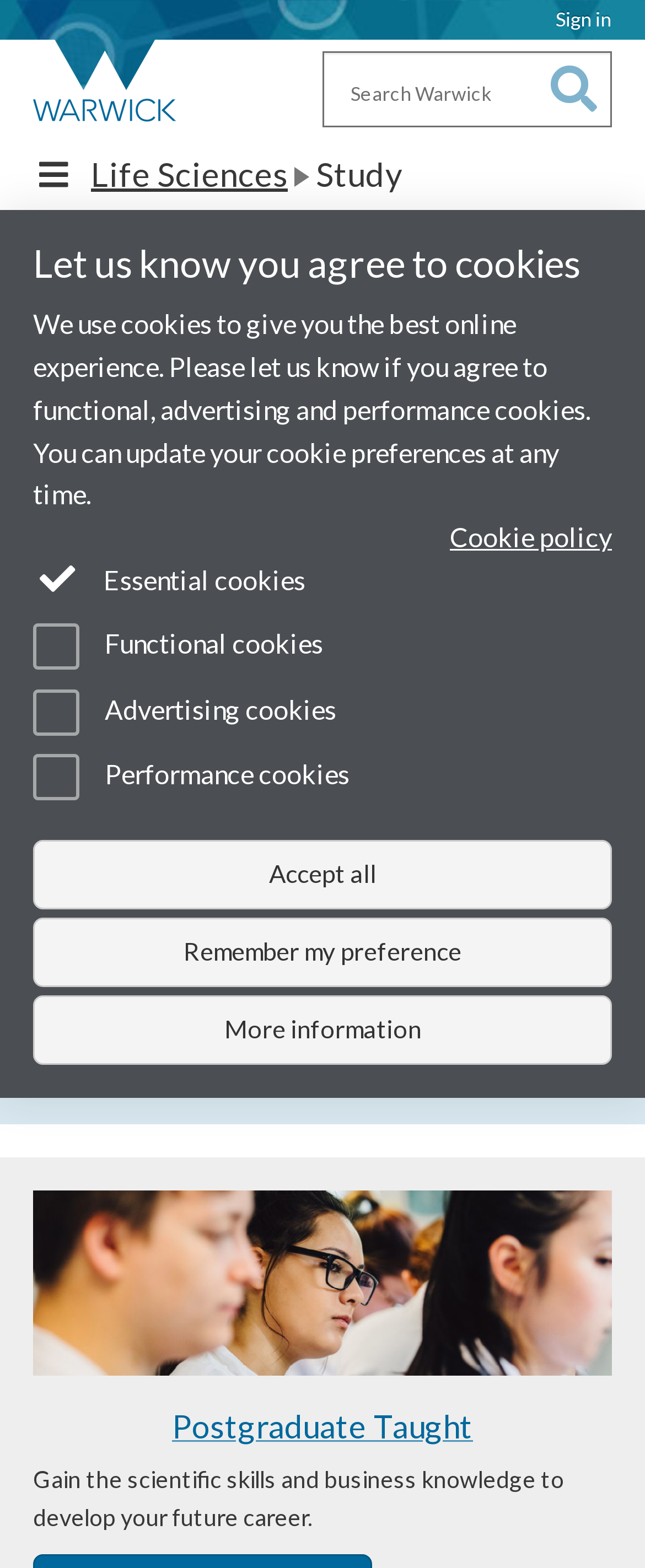What is the topic of the image with a microscope?
Using the information from the image, answer the question thoroughly.

I inferred this by looking at the image with the description 'Students looking down a microscope' which suggests that the image is related to students, possibly in a laboratory setting.